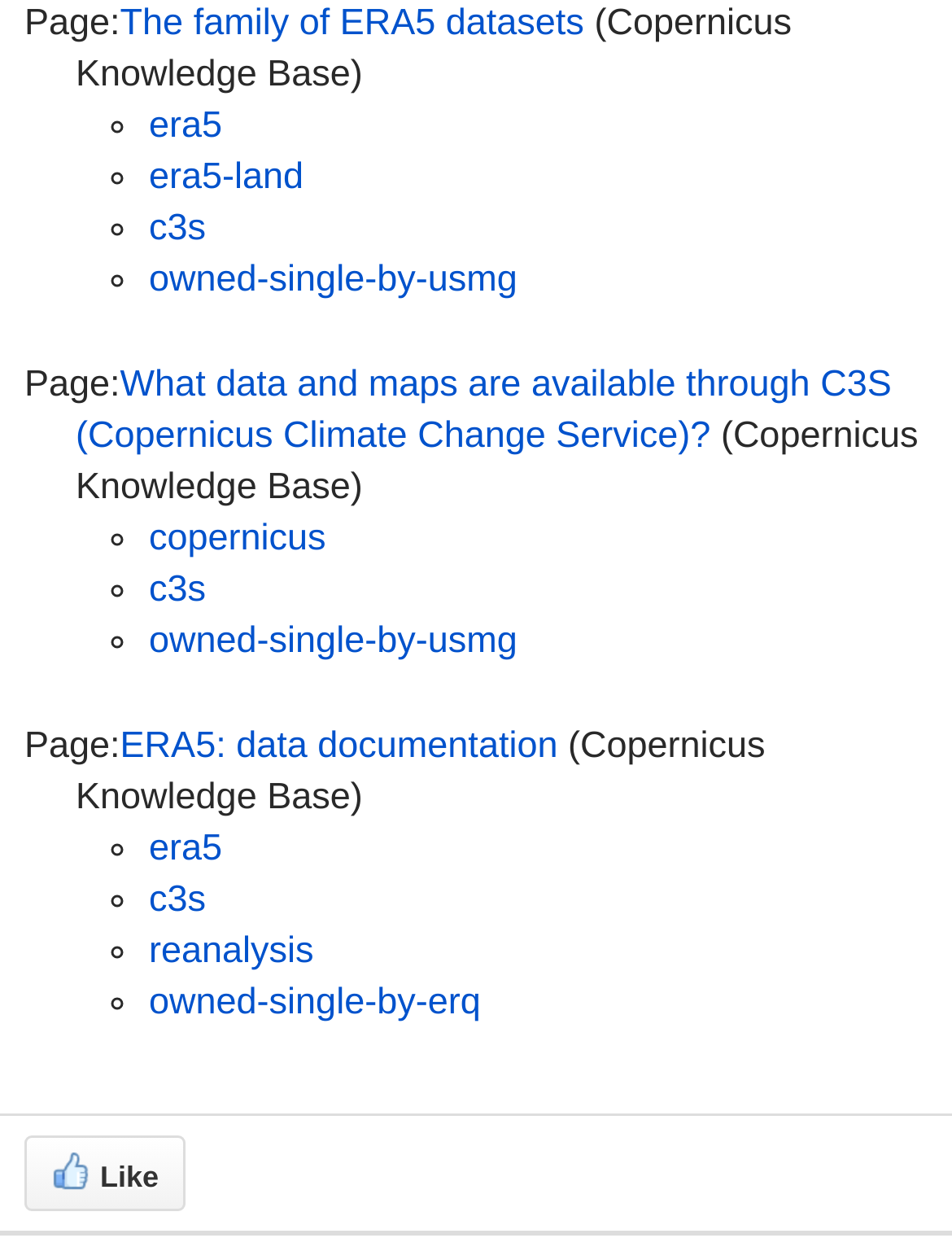Determine the bounding box coordinates of the clickable region to follow the instruction: "view overview".

None